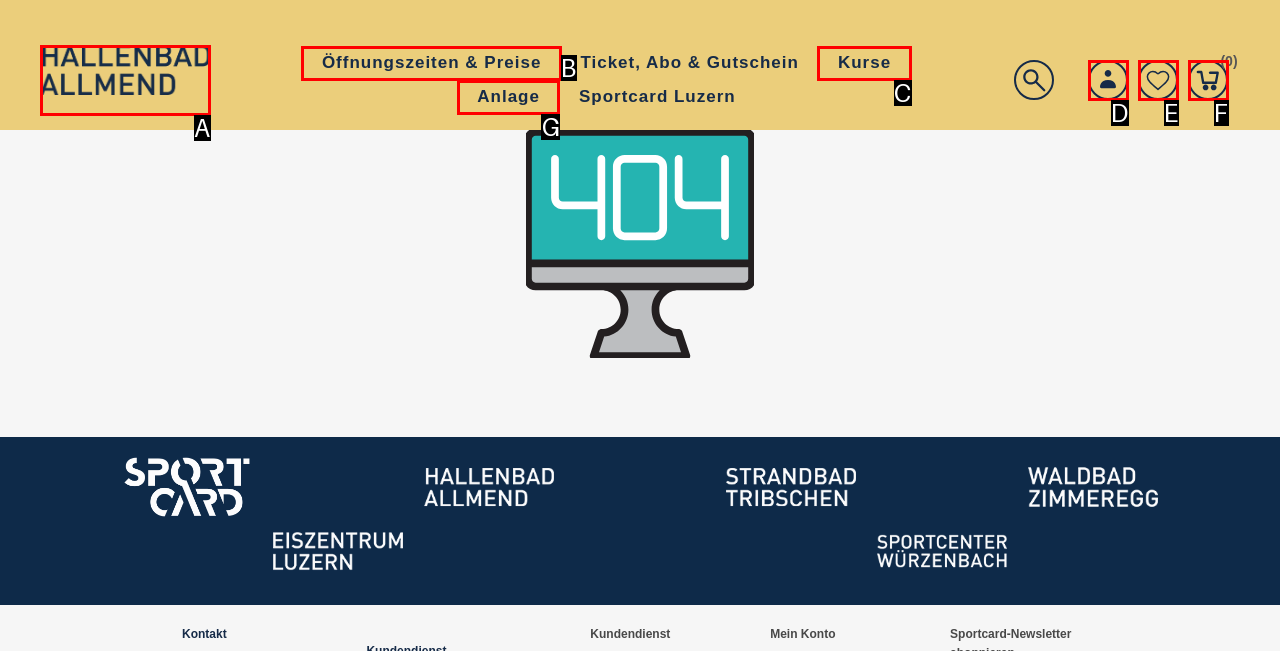Using the description: Kurse, find the corresponding HTML element. Provide the letter of the matching option directly.

C